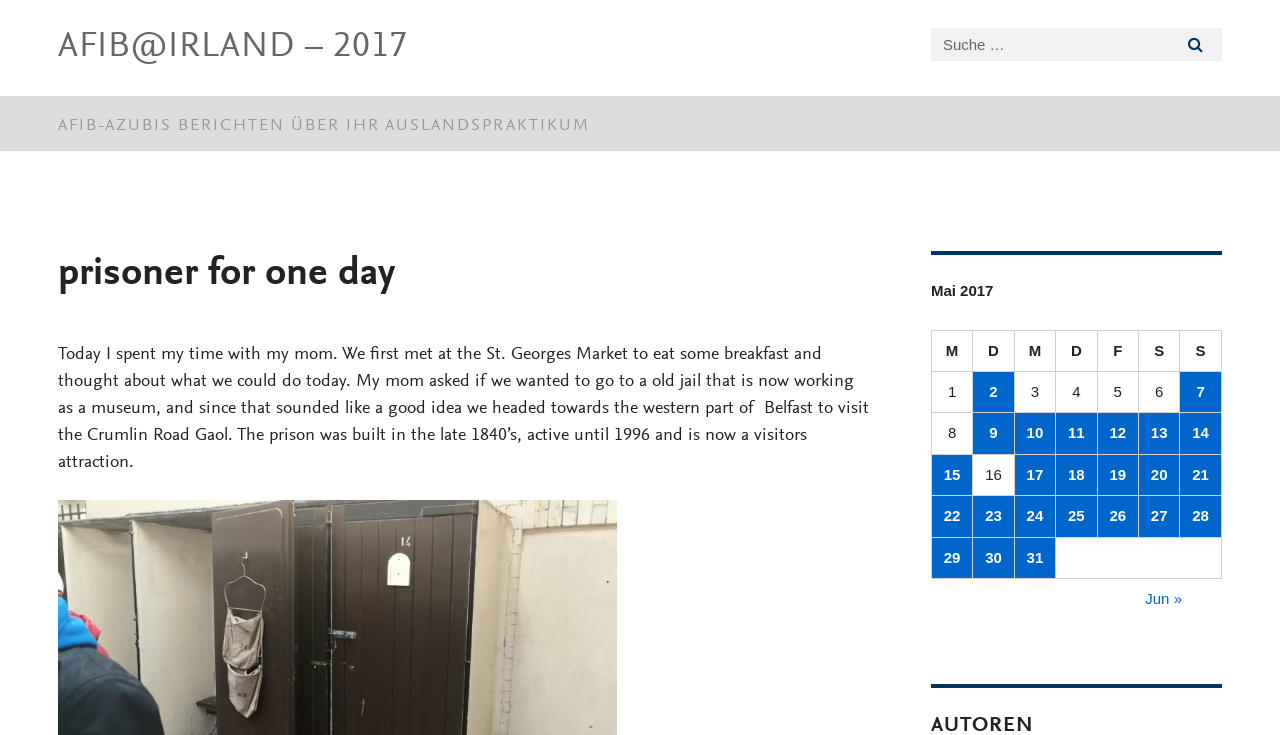Find and specify the bounding box coordinates that correspond to the clickable region for the instruction: "click on the link 'Beiträge veröffentlicht am 2. May 2017'".

[0.76, 0.506, 0.792, 0.561]